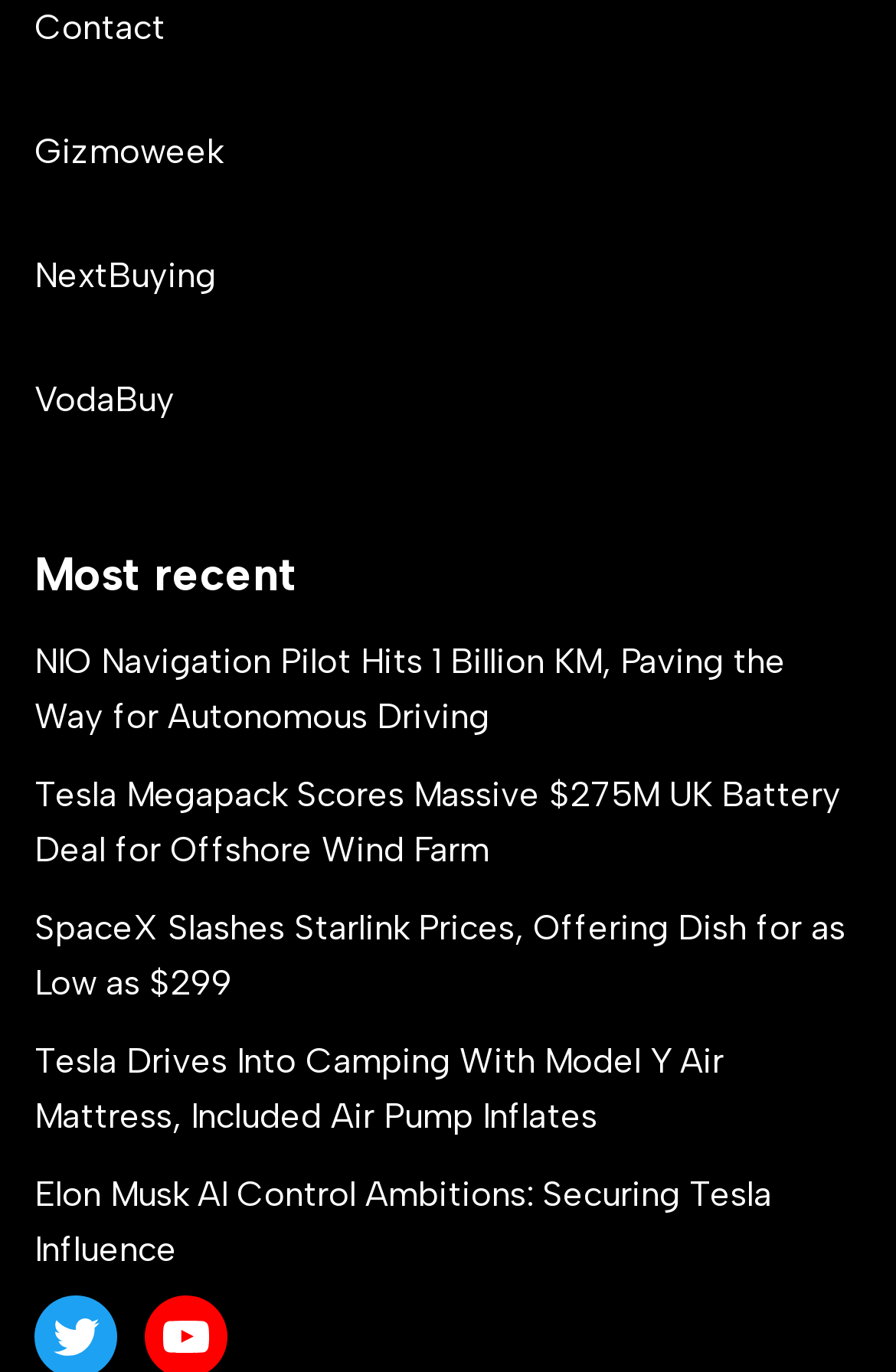What is the common theme among the news articles?
We need a detailed and meticulous answer to the question.

I analyzed the OCR text of each news article and found that they all appear to be related to technology, specifically electric vehicles, autonomous driving, and renewable energy. This suggests that the common theme among the news articles is technology.